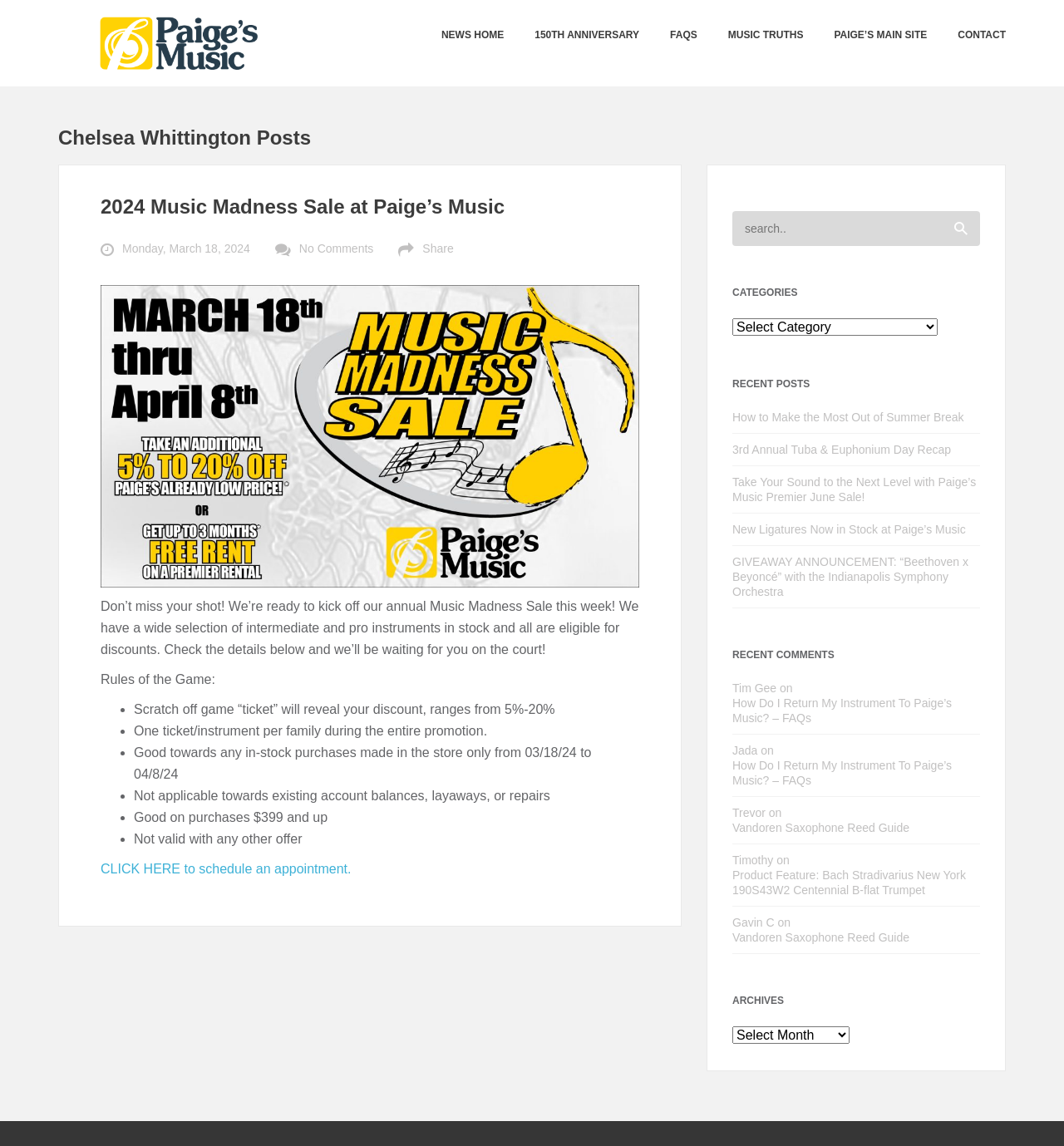Identify the bounding box coordinates of the clickable region required to complete the instruction: "Click NEWS HOME". The coordinates should be given as four float numbers within the range of 0 and 1, i.e., [left, top, right, bottom].

[0.415, 0.025, 0.474, 0.036]